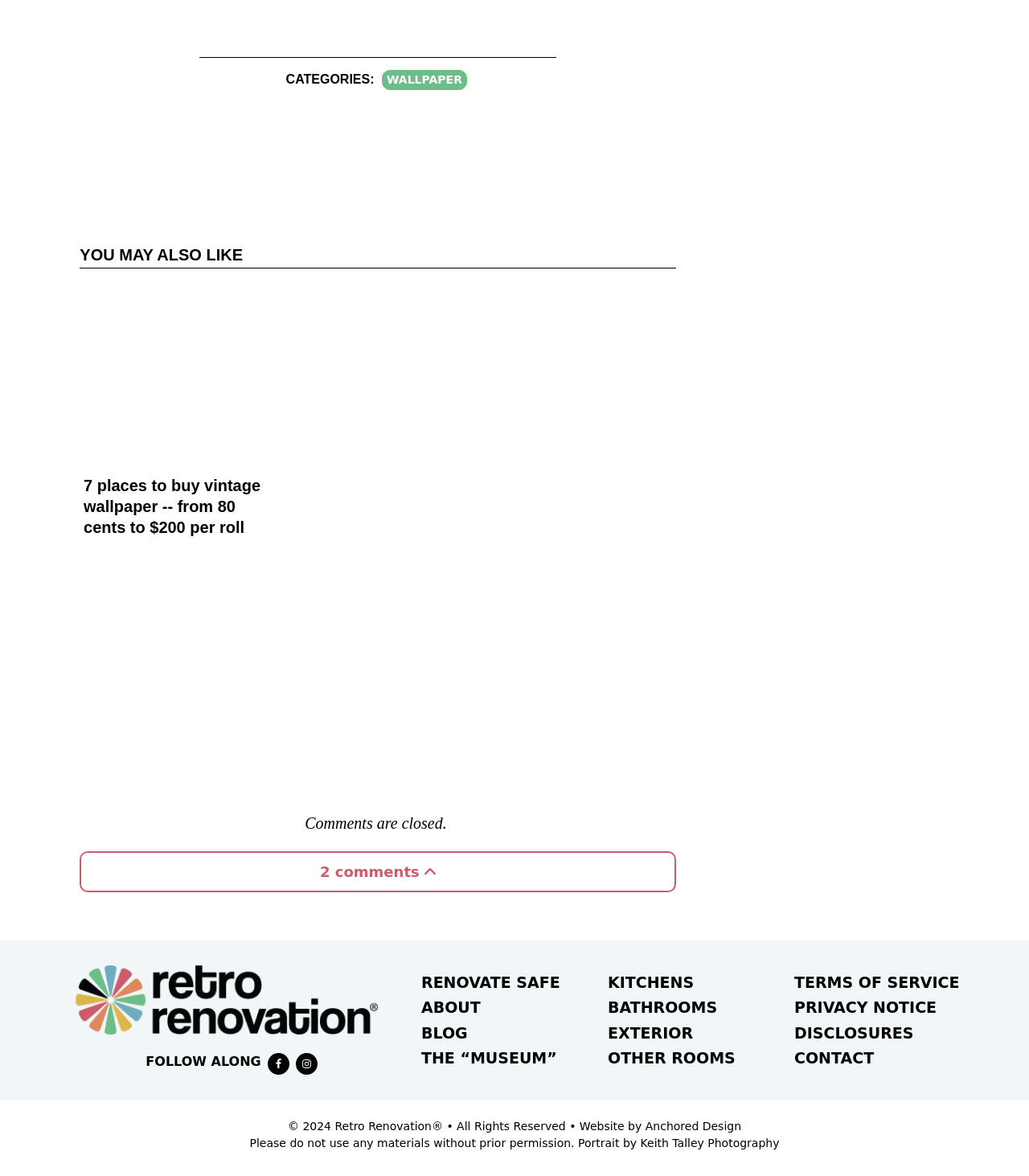Locate the bounding box of the user interface element based on this description: "alt="poodle wallpaper"".

[0.081, 0.242, 0.258, 0.404]